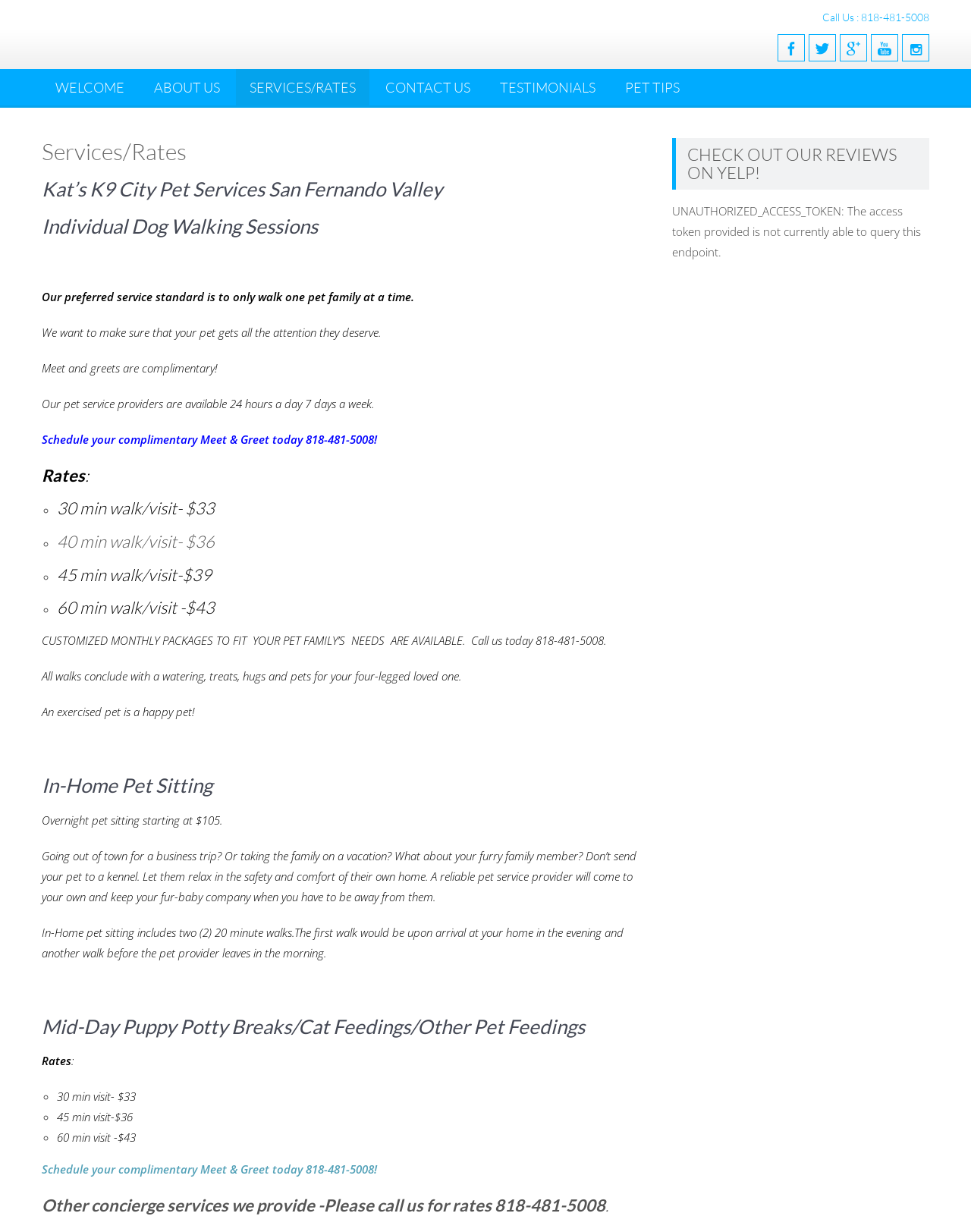What is the phone number to call for pet services?
Please answer the question with a detailed response using the information from the screenshot.

The phone number is mentioned multiple times on the webpage, including in the 'Call Us' section at the top and in various service descriptions throughout the page.